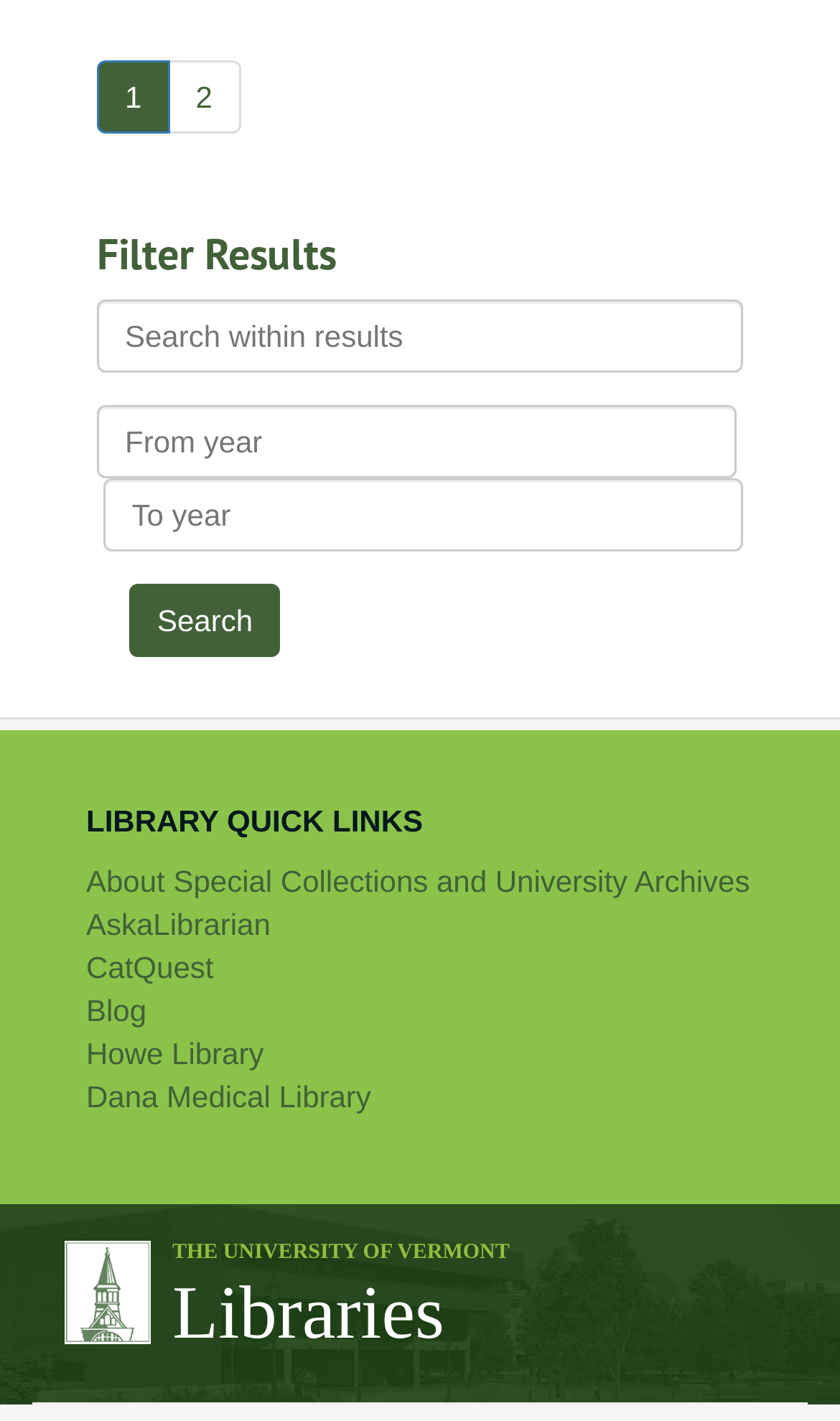Determine the bounding box coordinates for the area that needs to be clicked to fulfill this task: "Visit the 'About Special Collections and University Archives' page". The coordinates must be given as four float numbers between 0 and 1, i.e., [left, top, right, bottom].

[0.103, 0.608, 0.893, 0.632]